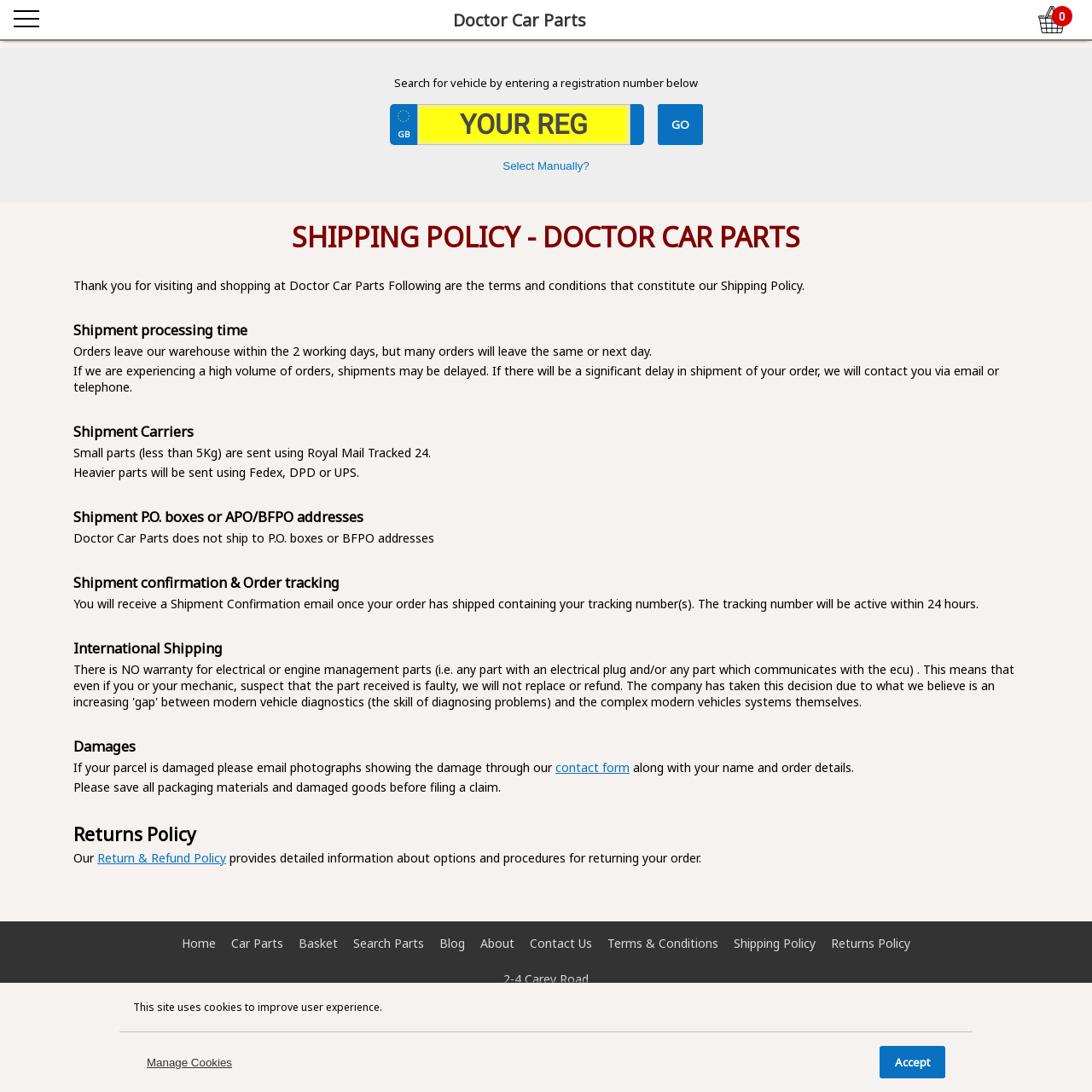Find the bounding box coordinates for the area you need to click to carry out the instruction: "Select manual search". The coordinates should be four float numbers between 0 and 1, indicated as [left, top, right, bottom].

[0.456, 0.145, 0.544, 0.159]